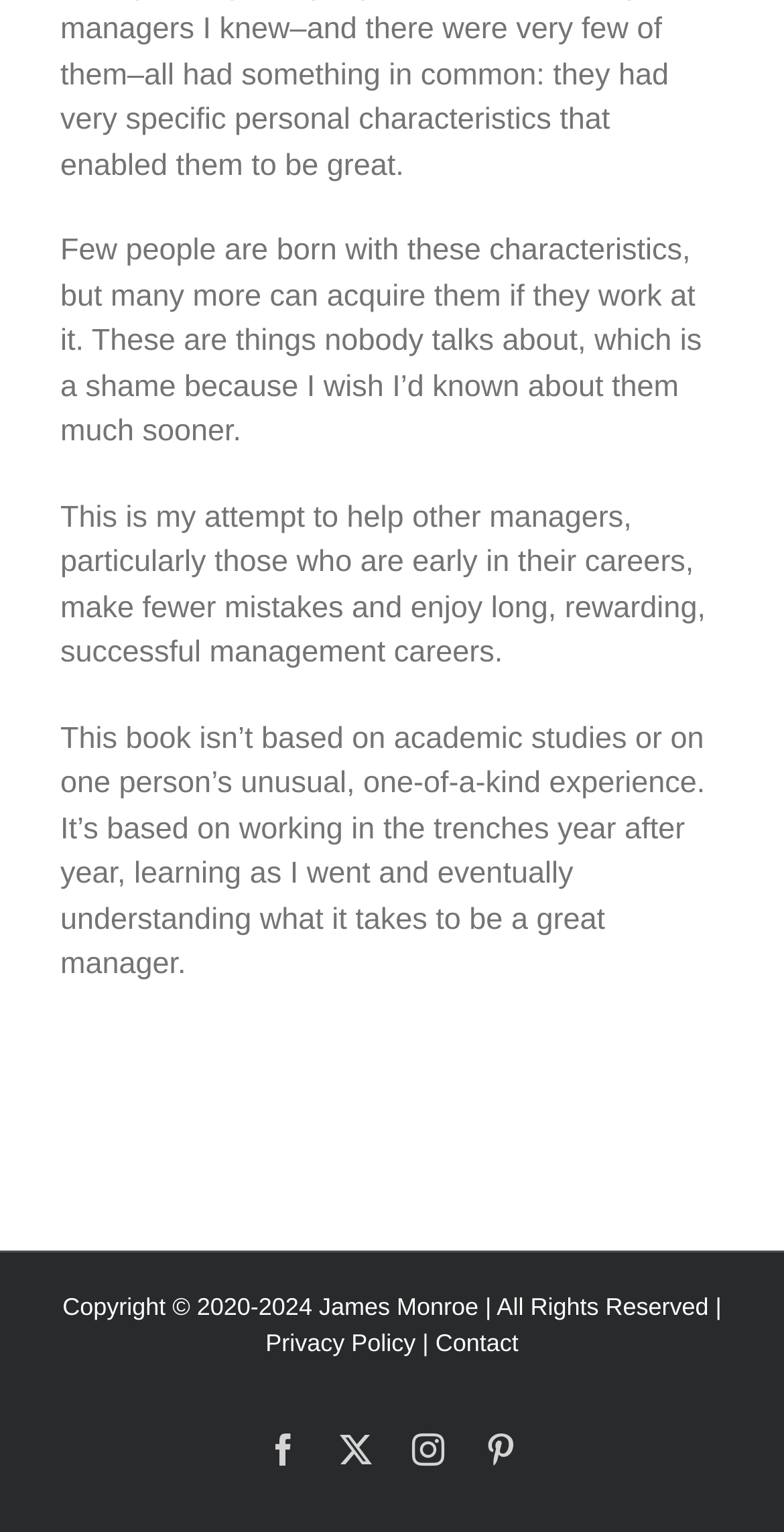Kindly respond to the following question with a single word or a brief phrase: 
What is the author's intention with this webpage?

Help other managers